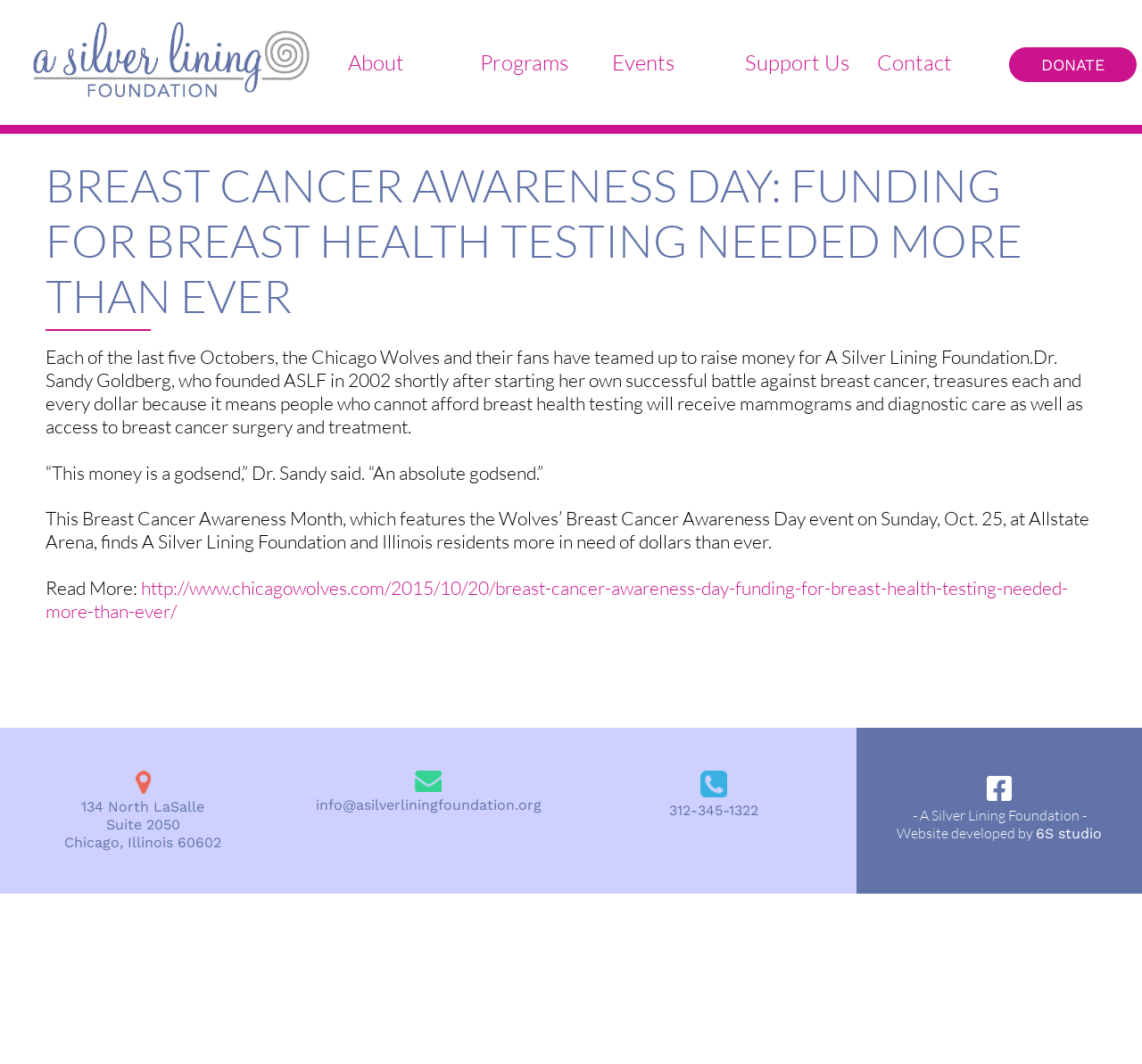Determine the bounding box coordinates of the section to be clicked to follow the instruction: "make a donation". The coordinates should be given as four float numbers between 0 and 1, formatted as [left, top, right, bottom].

[0.883, 0.044, 0.995, 0.077]